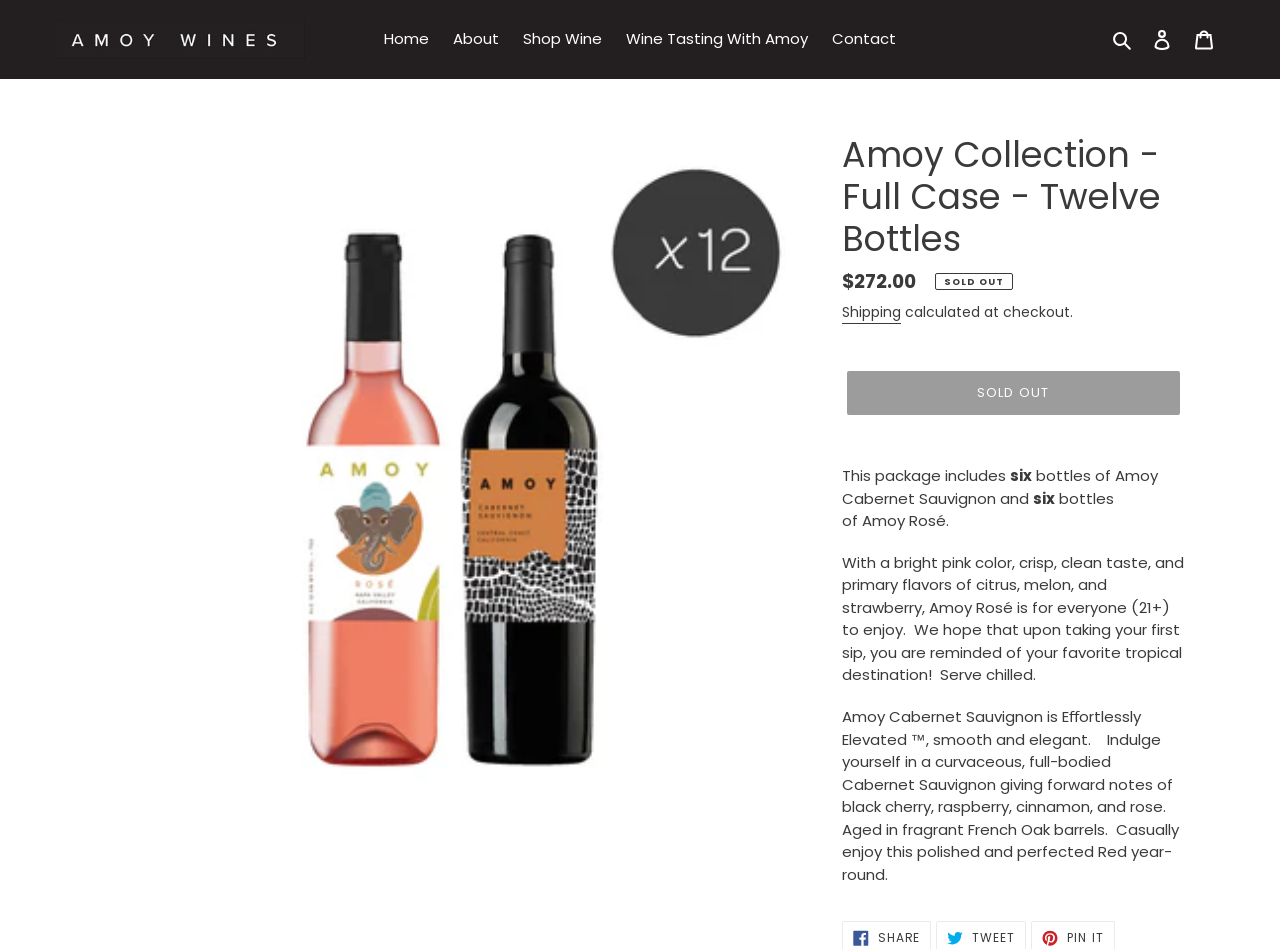Specify the bounding box coordinates of the area that needs to be clicked to achieve the following instruction: "Click on the 'Log in' link".

[0.891, 0.019, 0.924, 0.064]